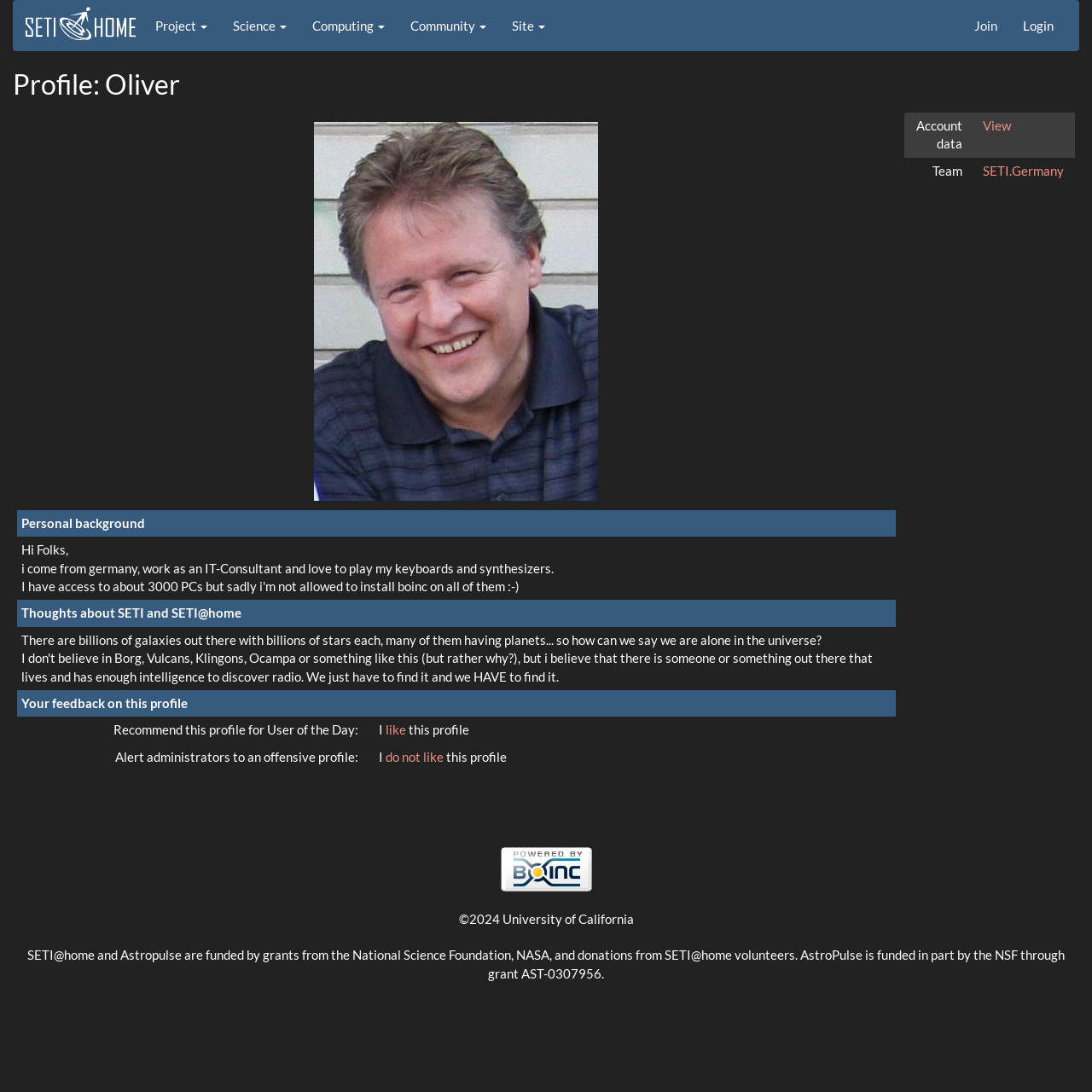Determine the coordinates of the bounding box that should be clicked to complete the instruction: "Go to Science page". The coordinates should be represented by four float numbers between 0 and 1: [left, top, right, bottom].

[0.201, 0.0, 0.274, 0.047]